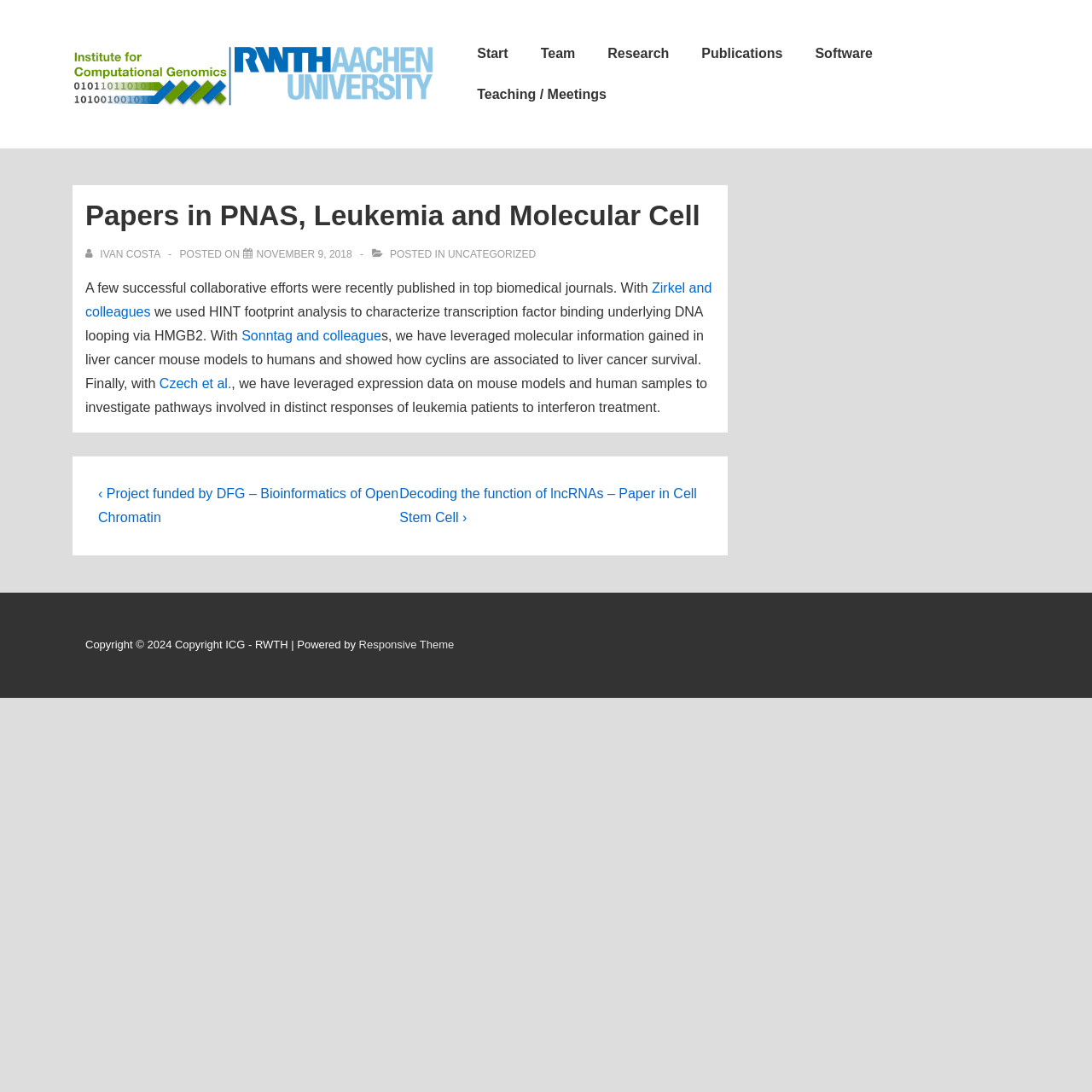From the webpage screenshot, predict the bounding box coordinates (top-left x, top-left y, bottom-right x, bottom-right y) for the UI element described here: Responsive Theme

[0.329, 0.584, 0.416, 0.596]